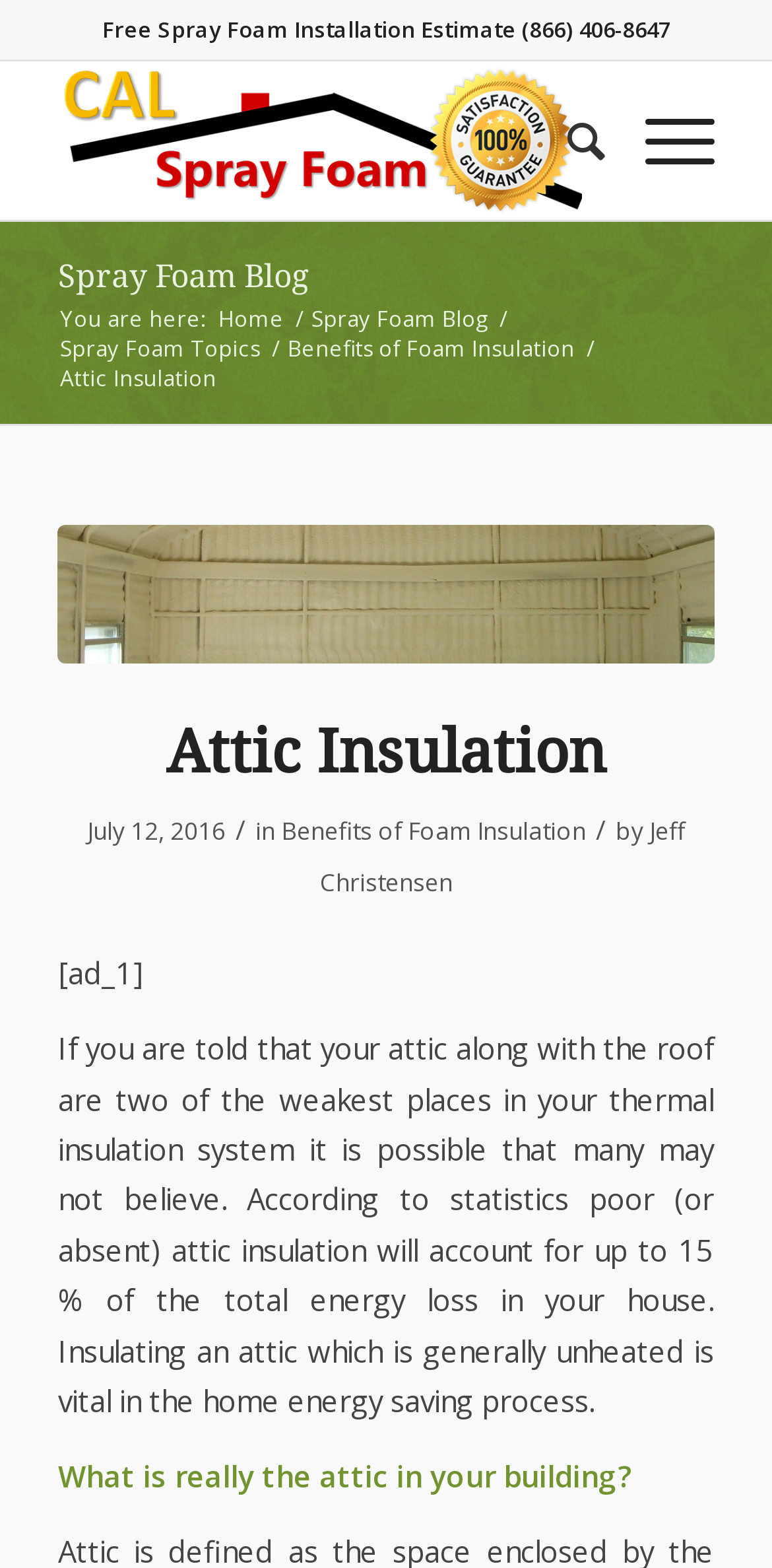Please locate the bounding box coordinates of the element that needs to be clicked to achieve the following instruction: "Contact Jeff Christensen". The coordinates should be four float numbers between 0 and 1, i.e., [left, top, right, bottom].

[0.414, 0.52, 0.887, 0.573]